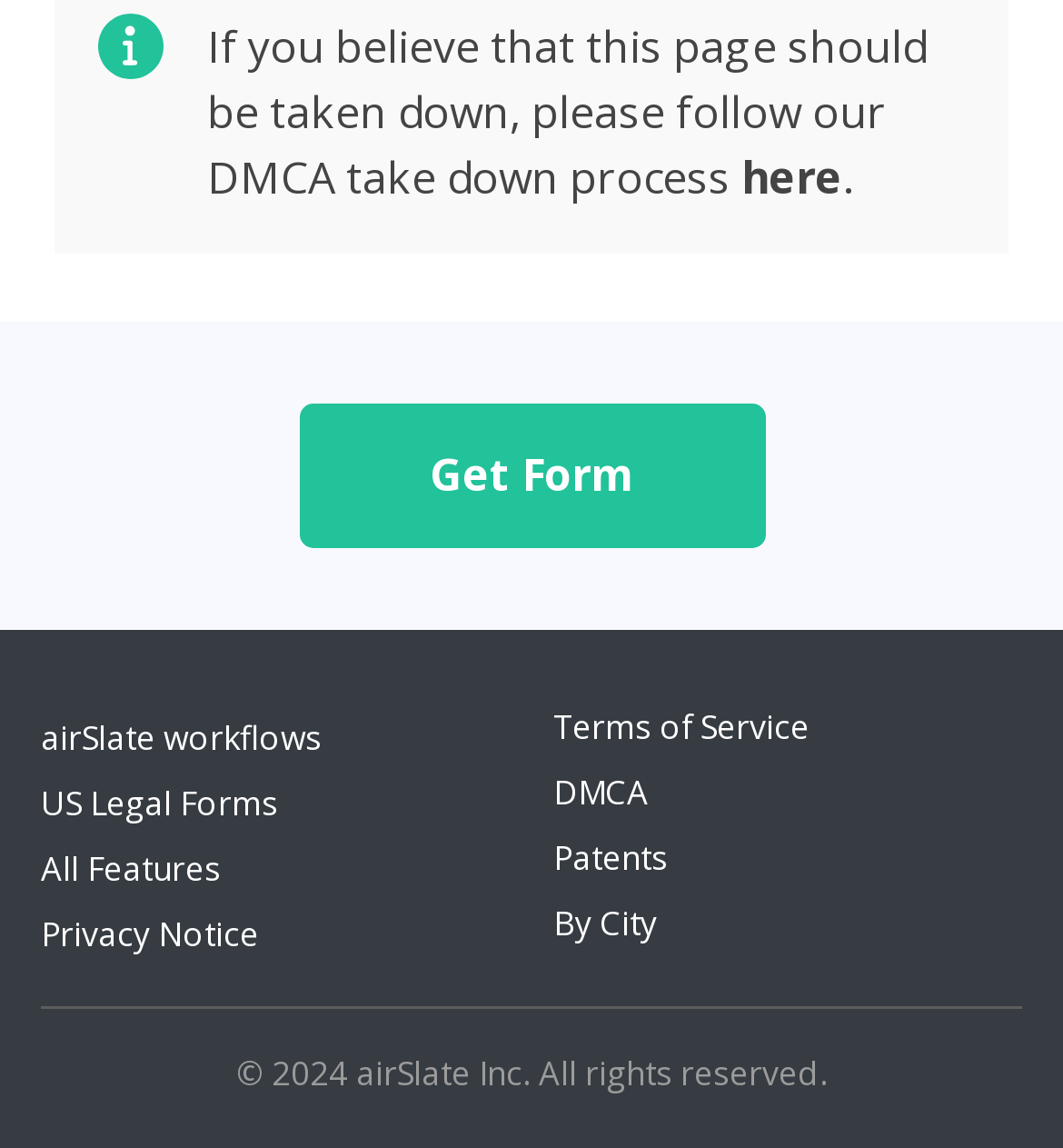Please reply with a single word or brief phrase to the question: 
What is the purpose of the 'Get Form' button?

To get a form